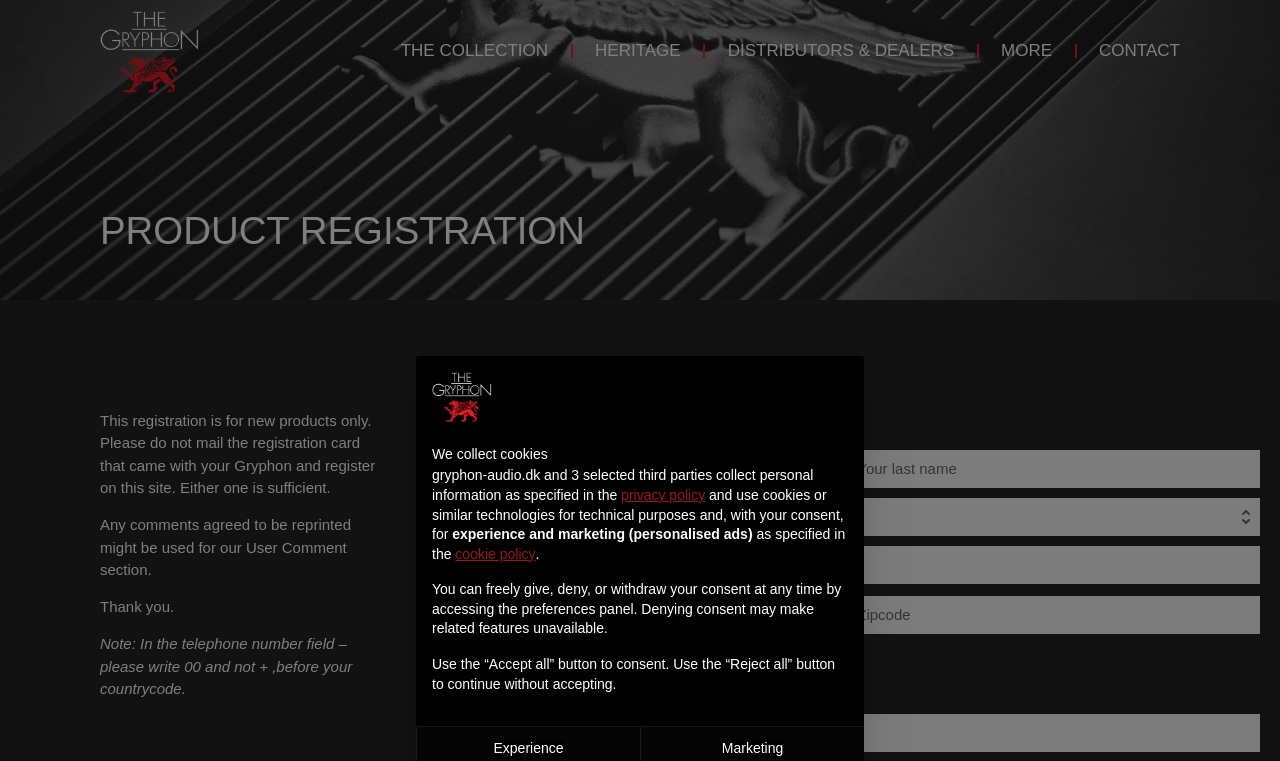Provide an in-depth description of the elements and layout of the webpage.

This webpage is for product registration, specifically for new Gryphon Audio products. At the top, there are six navigation links: "THE COLLECTION", "HERITAGE", "DISTRIBUTORS & DEALERS", "MORE", "CONTACT", and an empty link. Below these links, there is a heading "PRODUCT REGISTRATION" followed by a paragraph of text explaining the registration process.

On the left side of the page, there is a logo image. Below the logo, there is a section with a heading "We collect cookies" that explains the website's cookie policy. This section includes links to the privacy policy and cookie policy.

The main content of the page is a registration form, which is divided into several sections. The first section is "Your details", which includes fields for first name, last name, and phone number. The phone number field has a note specifying how to format the number.

The next section is "Adresse (Required)", which includes fields for street address, city, ZIP/postal code, and country. The country field is a dropdown menu.

Below the address section, there is a field for email address. All of these fields are required.

At the bottom of the page, there is a note about cookies and a preferences panel where users can give, deny, or withdraw their consent for cookies. There are also "Accept all" and "Reject all" buttons for managing cookie consent.